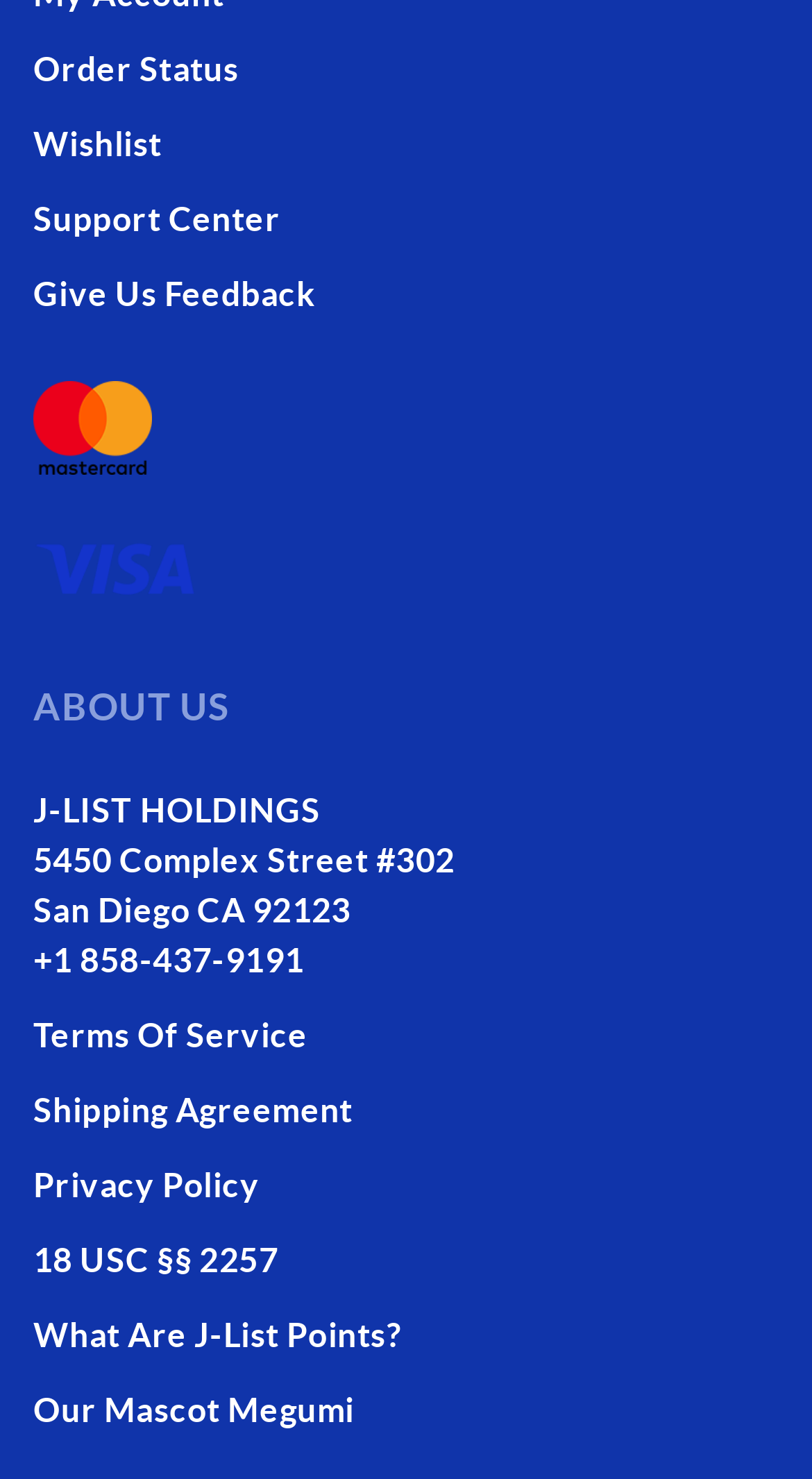Find the bounding box coordinates of the clickable element required to execute the following instruction: "Learn about the company". Provide the coordinates as four float numbers between 0 and 1, i.e., [left, top, right, bottom].

[0.041, 0.461, 0.959, 0.495]